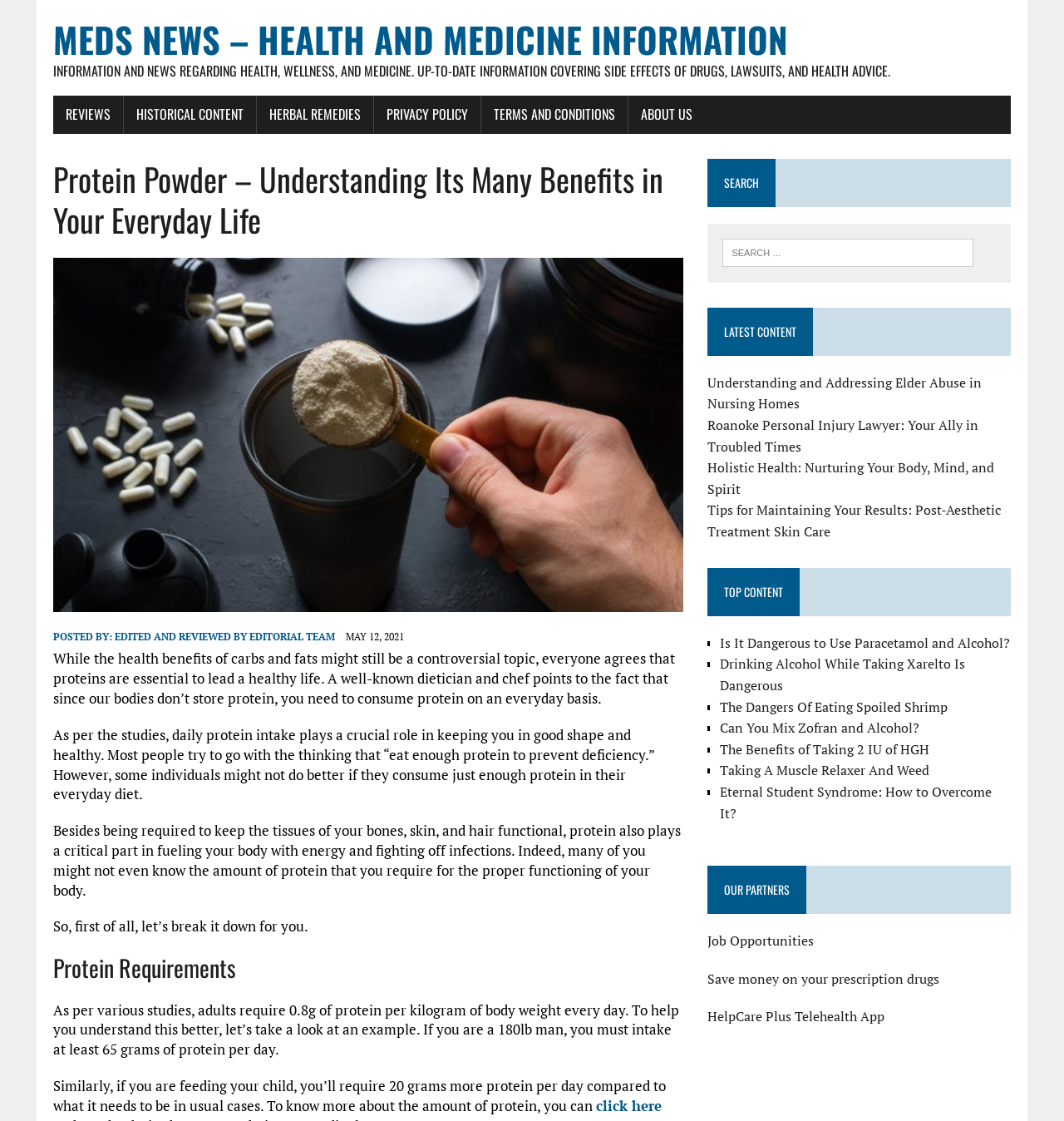Please answer the following question as detailed as possible based on the image: 
What is the website about?

Based on the webpage content, it appears to be a health and medicine-related website, providing information on various health topics, including protein powder benefits, and featuring a search function and latest content section.